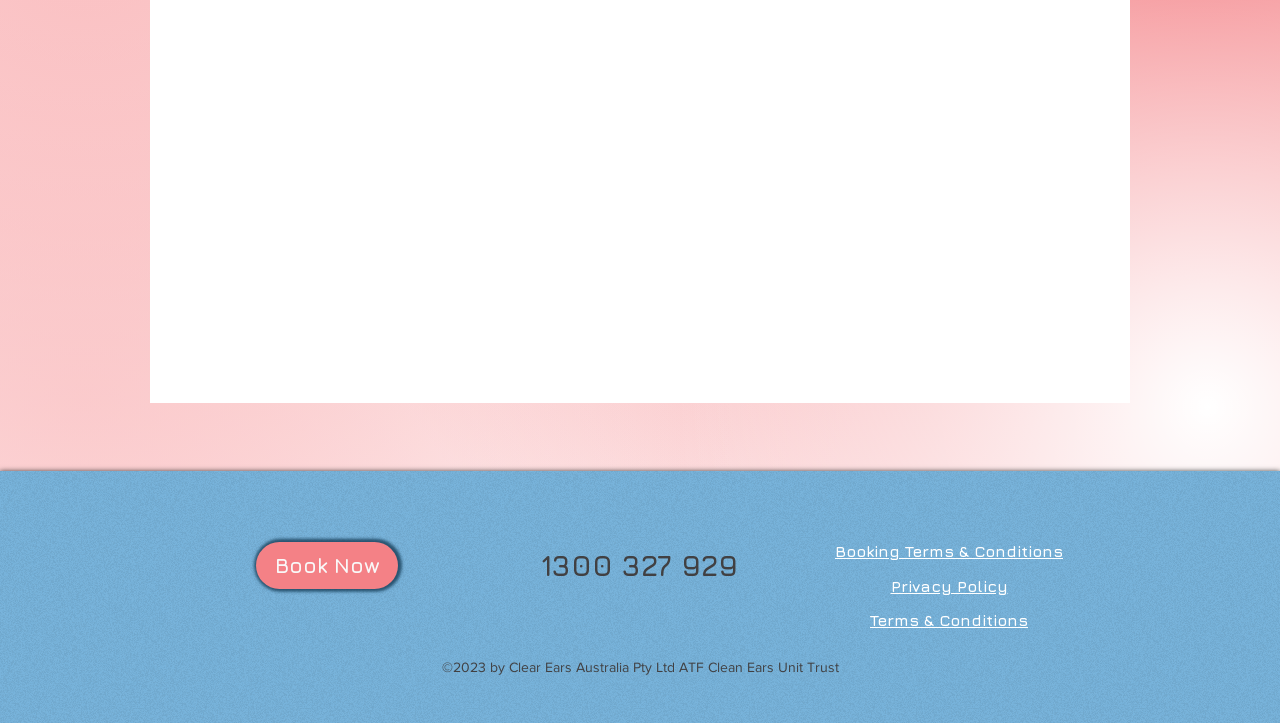Find the bounding box coordinates of the UI element according to this description: "Terms & Conditions".

[0.68, 0.845, 0.803, 0.87]